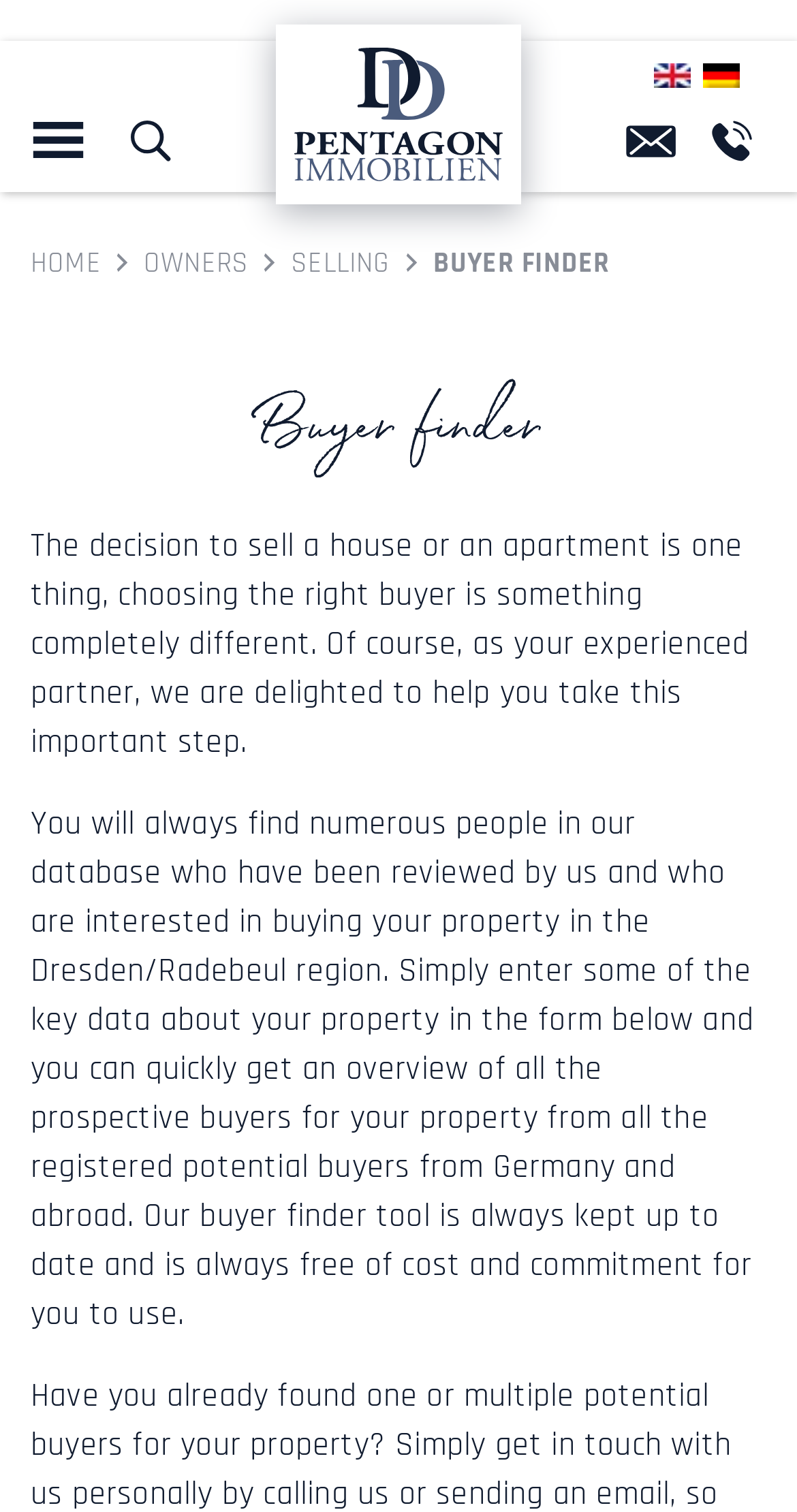Write an elaborate caption that captures the essence of the webpage.

The webpage is about a buyer finder service provided by Pentagon Immobilien Radebeul. At the top left corner, there is a small image of a flag with the text "en" next to it, and another flag image with the text "de" to its right. Below these flags, there is a prominent link to "Pentagon Immobilien Radebeul" with an accompanying image.

On the top right side, there are three small links with no text, and a search bar that spans almost the entire width of the page. The search bar has a text box with a placeholder "Search …" and a search button.

The main navigation menu is located below the search bar, with links to "HOME", "OWNERS", "SELLING", and "BUYER FINDER". The "BUYER FINDER" link is highlighted, indicating that it is the current page.

The main content of the page is divided into two sections. The first section has a heading "Buyer finder" and a paragraph of text that explains the importance of choosing the right buyer when selling a property. The second section has another paragraph of text that describes the buyer finder tool, which allows users to enter their property details and get an overview of potential buyers from Germany and abroad.

There are no images on the page apart from the flag icons and the logo of Pentagon Immobilien Radebeul. The overall layout is organized, with clear headings and concise text.